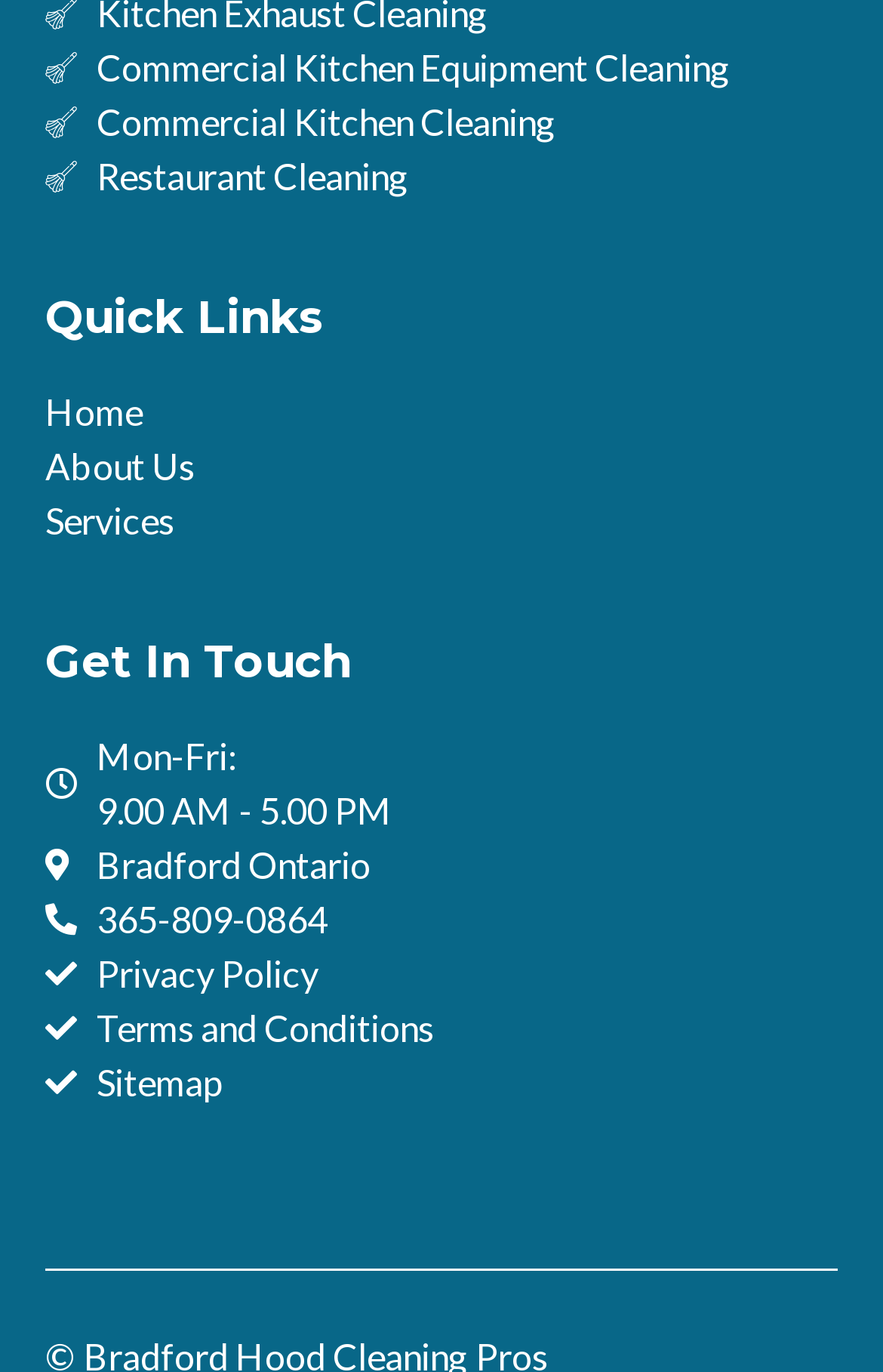Based on the element description, predict the bounding box coordinates (top-left x, top-left y, bottom-right x, bottom-right y) for the UI element in the screenshot: Terms and Conditions

[0.051, 0.729, 0.949, 0.769]